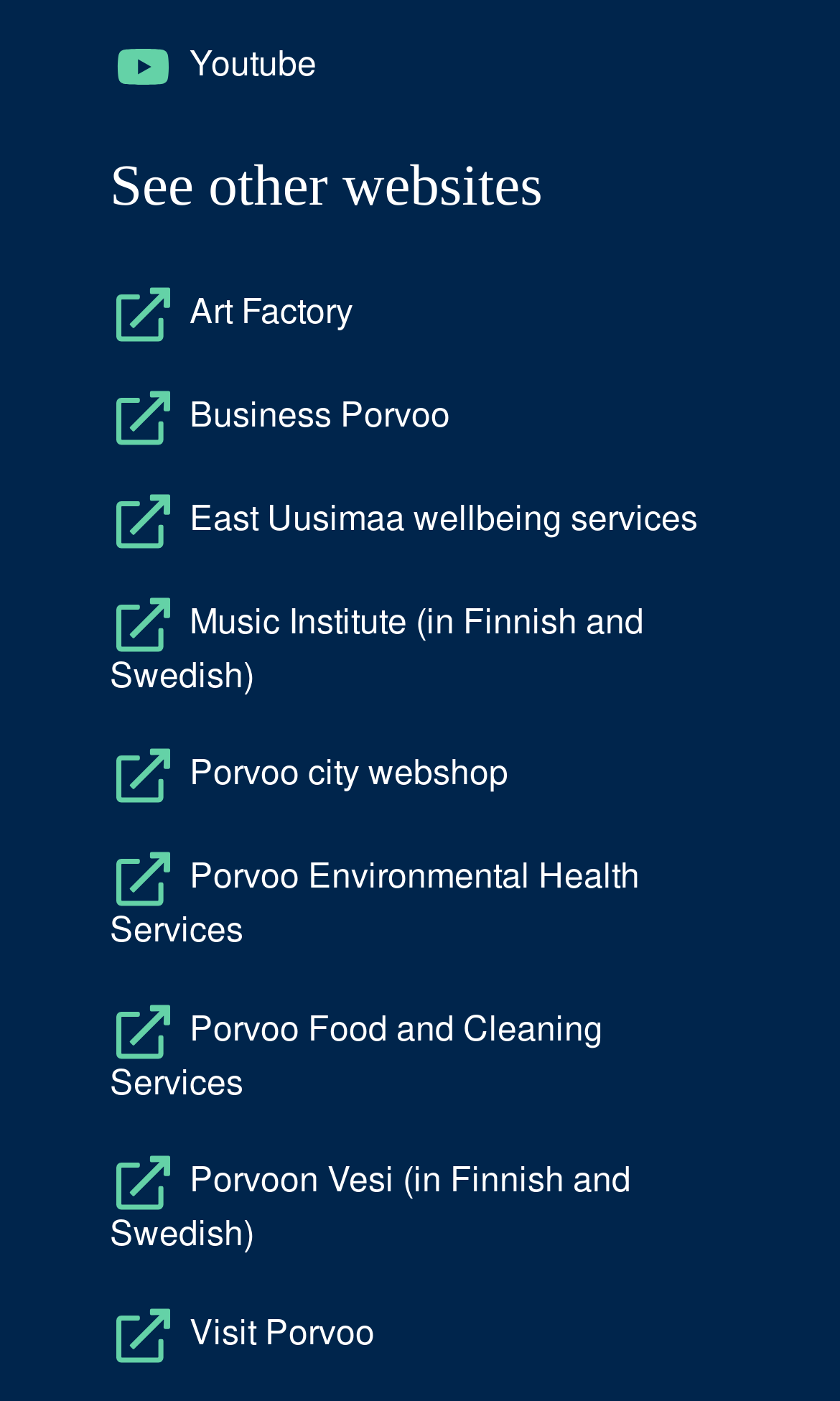Please specify the bounding box coordinates for the clickable region that will help you carry out the instruction: "Learn about Porvoo Environmental Health Services".

[0.131, 0.616, 0.762, 0.679]